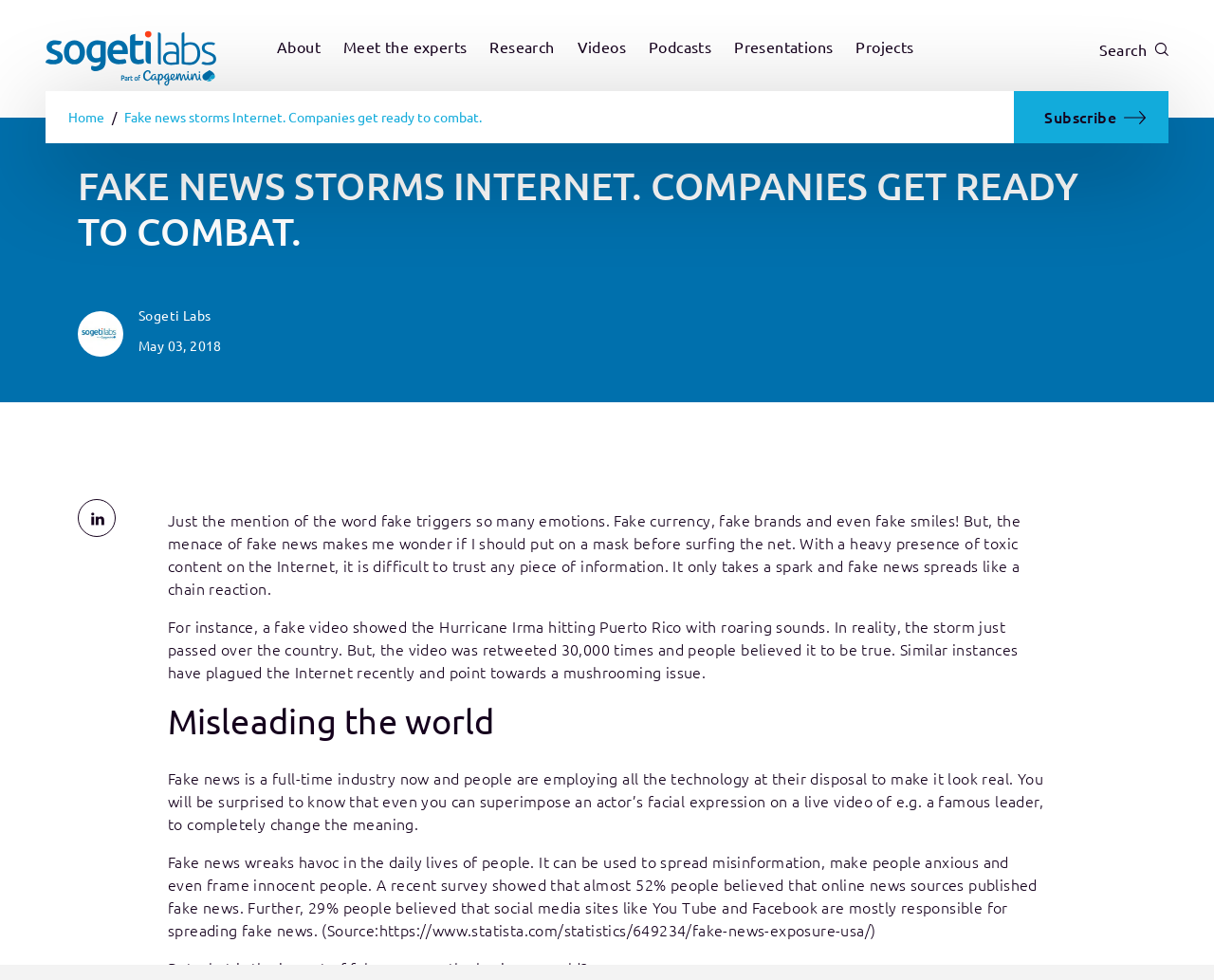What is the purpose of the button with the text 'Search'?
Give a one-word or short-phrase answer derived from the screenshot.

To search the website